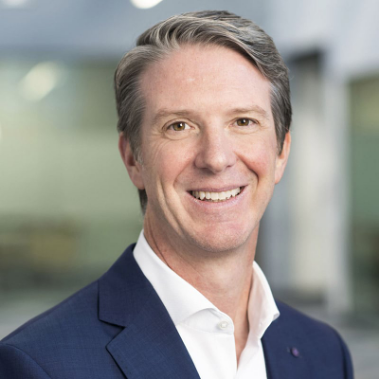Please give a concise answer to this question using a single word or phrase: 
What type of environment is suggested by the background?

Modern, professional